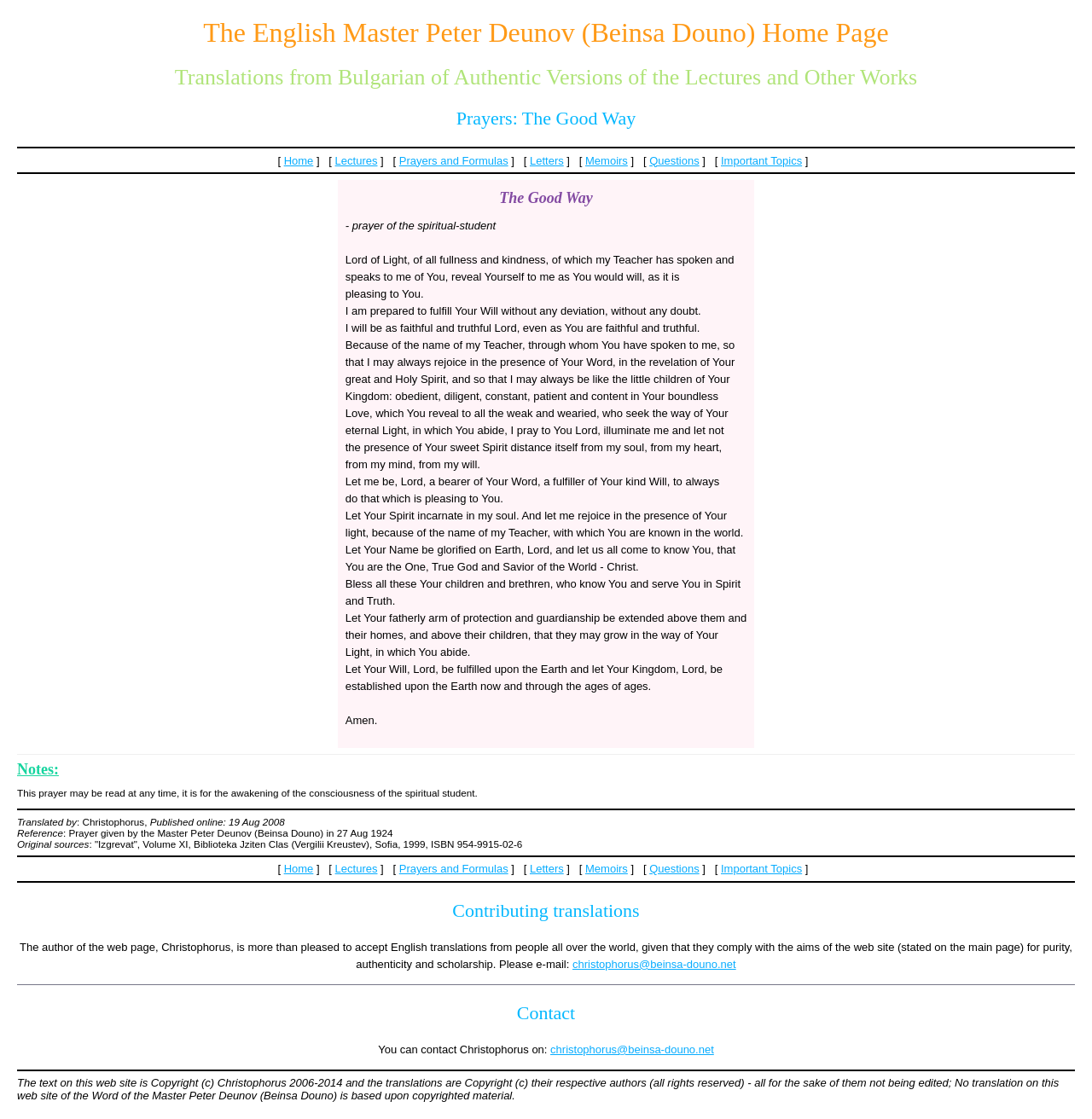Use a single word or phrase to answer the following:
What is the name of the prayer on this webpage?

The Good Way